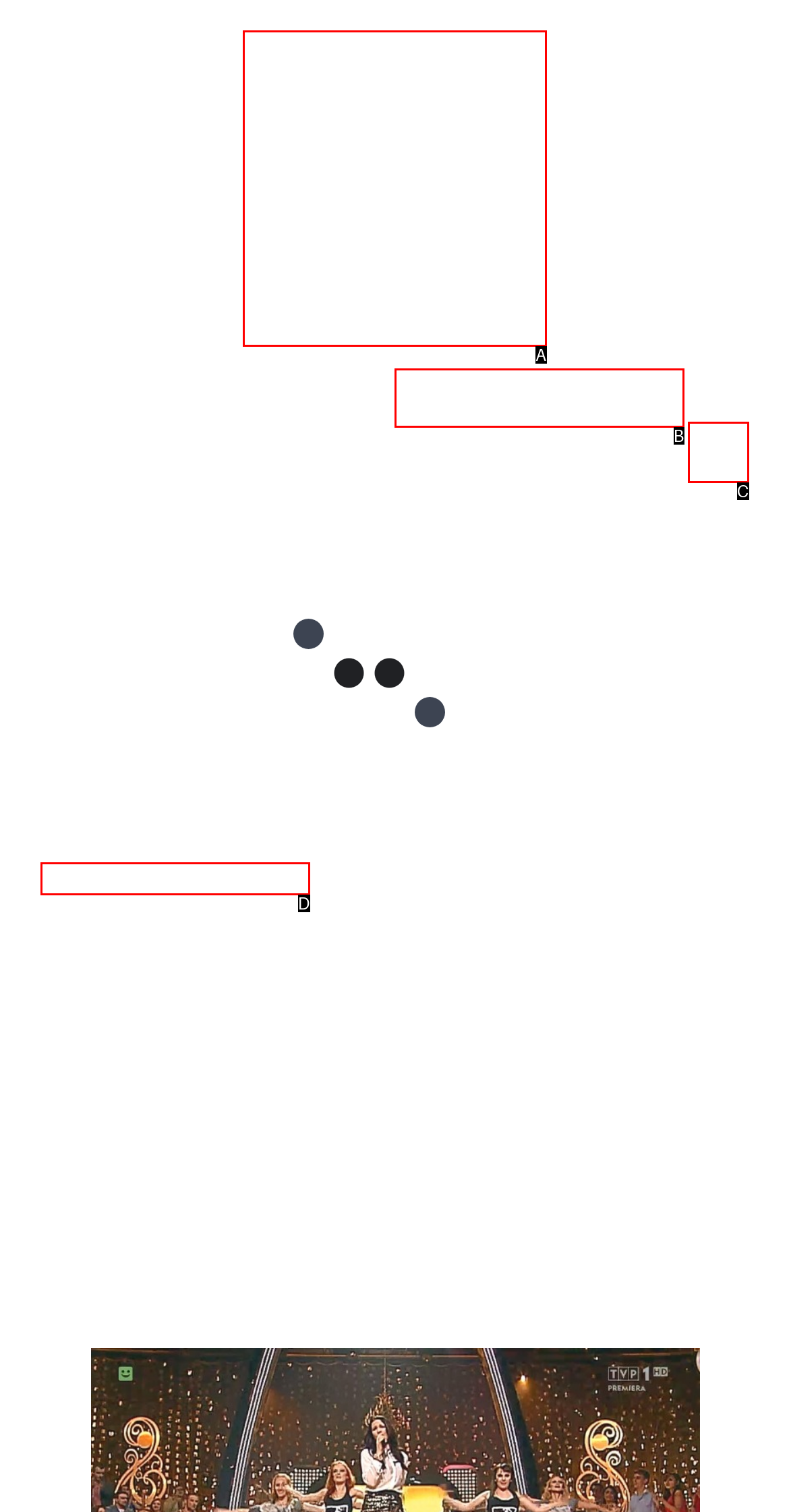Which lettered option matches the following description: READ MORE
Provide the letter of the matching option directly.

None